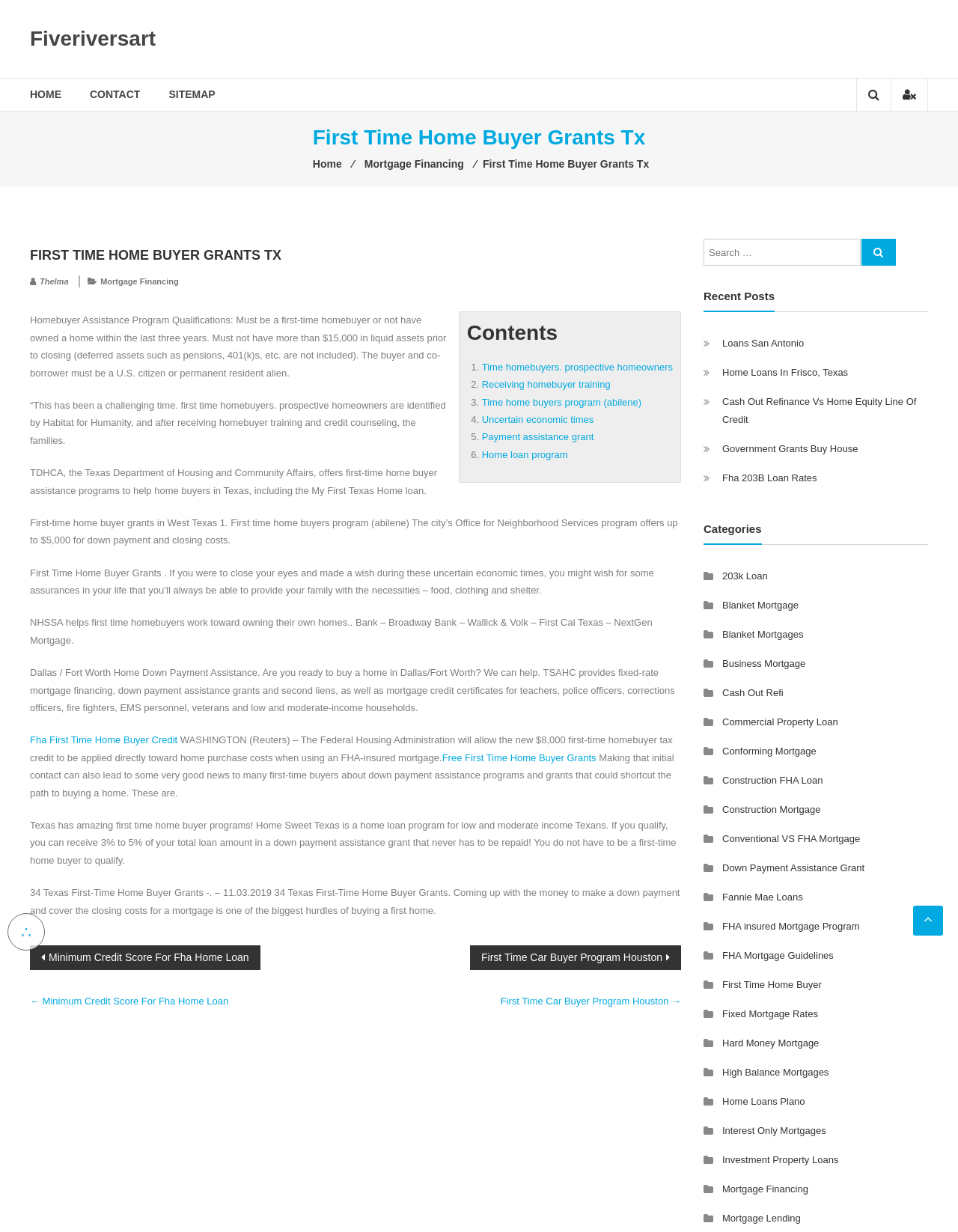What is the main topic of this webpage?
Kindly give a detailed and elaborate answer to the question.

Based on the webpage content, I can see that the main topic is related to home buyer grants, as there are multiple mentions of 'first-time home buyer grants', 'home loan program', and 'payment assistance grant'.